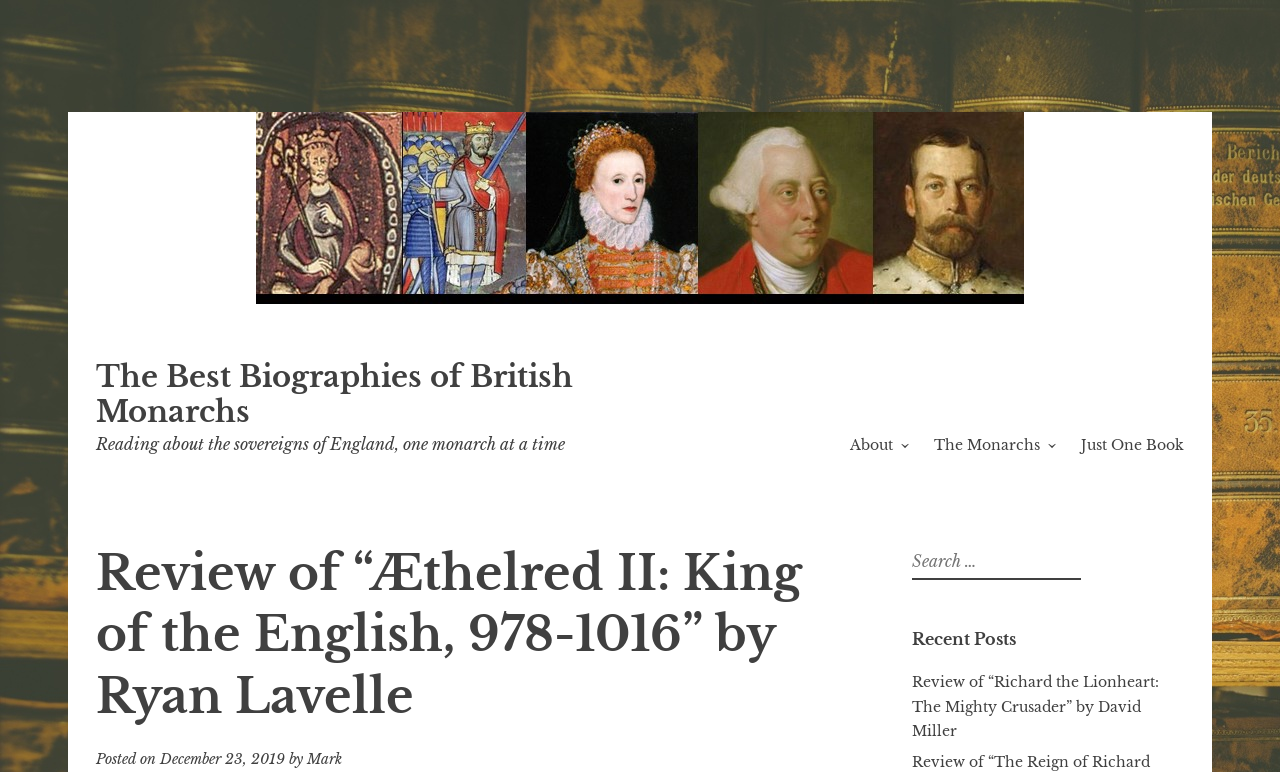Using a single word or phrase, answer the following question: 
What is the title of the recent post?

Review of “Richard the Lionheart: The Mighty Crusader” by David Miller